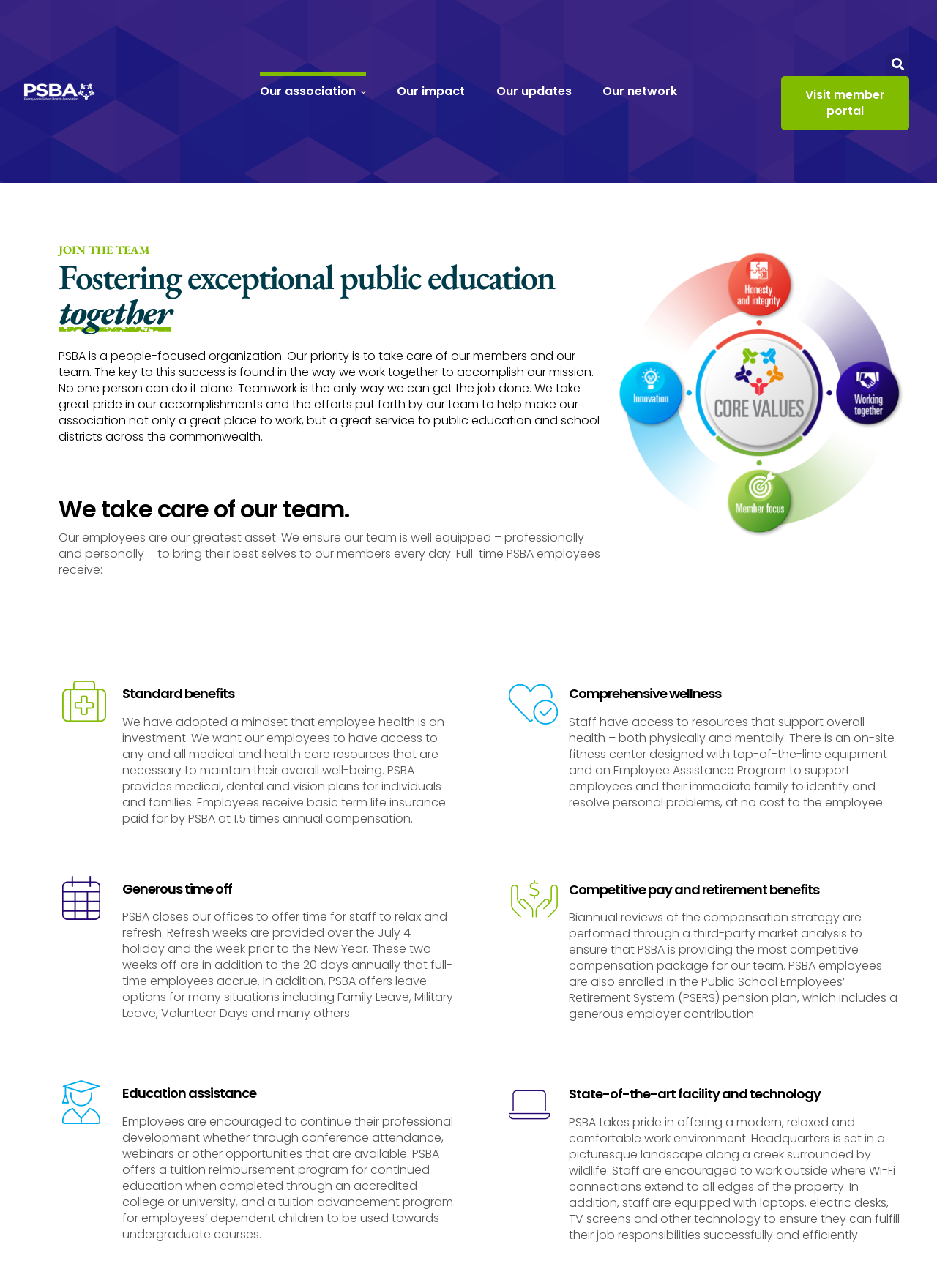Provide a thorough summary of the webpage.

The webpage is about career opportunities at PSBA, a people-focused organization that prioritizes taking care of its members and team. At the top left corner, there is a horizontal PSBA logo, followed by a primary navigation menu with links to "Our association", "Our impact", "Our updates", and "Our network". On the top right corner, there is a search bar with a "Search" button.

Below the navigation menu, there is a prominent link to "Visit member portal" with a heading "Fostering exceptional public education together" and a brief description of PSBA's mission and values. This section also includes an image and a paragraph of text describing the organization's focus on teamwork and its accomplishments.

The main content of the webpage is divided into sections, each highlighting a benefit of working at PSBA. These sections include "We take care of our team", "Standard benefits", "Generous time off", "Education assistance", "Comprehensive wellness", "Competitive pay and retirement benefits", and "State-of-the-art facility and technology". Each section includes a heading, a brief description, and an image or icon related to the benefit.

The "Standard benefits" section describes PSBA's medical, dental, and vision plans, as well as basic term life insurance. The "Generous time off" section explains the organization's policy of closing offices for staff to relax and refresh, in addition to accrued annual leave. The "Education assistance" section outlines PSBA's tuition reimbursement and advancement programs.

The "Comprehensive wellness" section describes the resources available to support staff's overall health, including an on-site fitness center and an Employee Assistance Program. The "Competitive pay and retirement benefits" section explains PSBA's compensation strategy and enrollment in the Public School Employees' Retirement System (PSERS) pension plan.

Finally, the "State-of-the-art facility and technology" section describes PSBA's modern and comfortable work environment, including a picturesque headquarters location, Wi-Fi connections, and provision of laptops and other technology to staff.